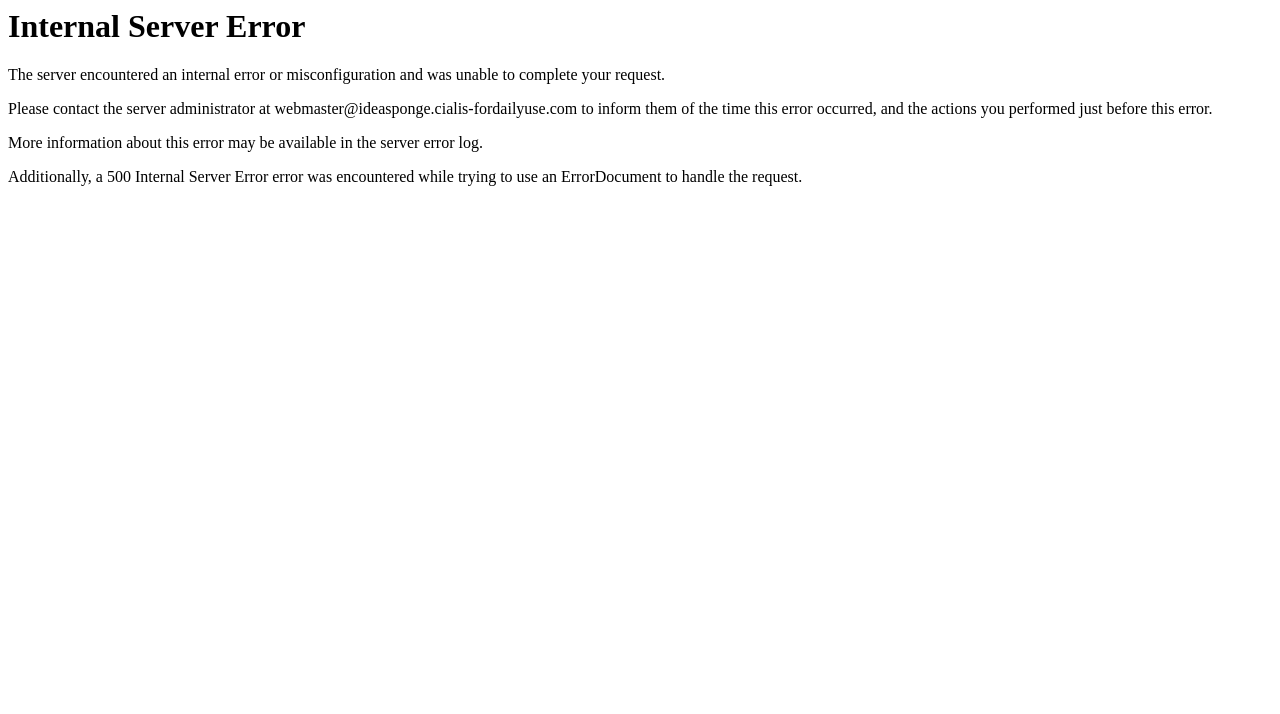Can you find and generate the webpage's heading?

Internal Server Error